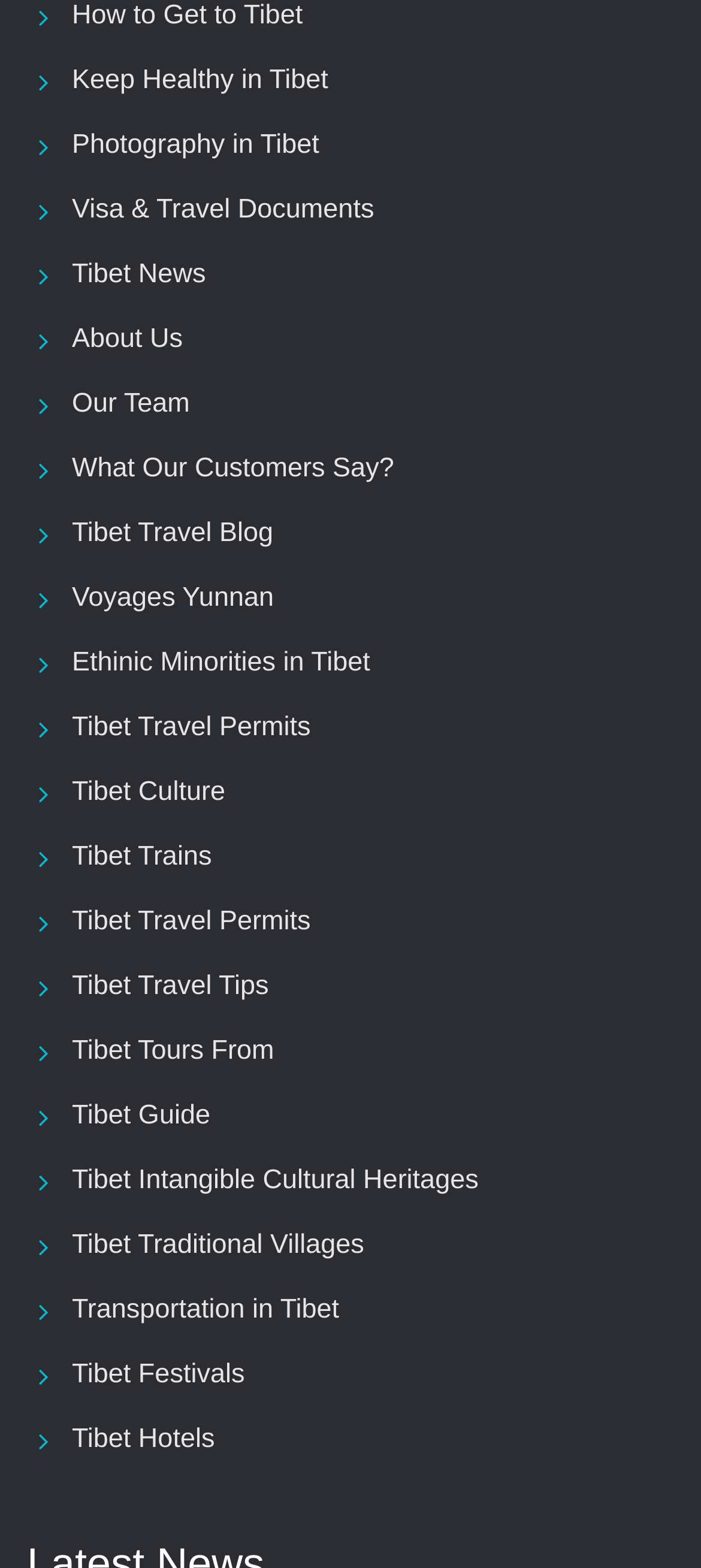Please identify the bounding box coordinates for the region that you need to click to follow this instruction: "Discover Tibet intangible cultural heritages".

[0.103, 0.742, 0.683, 0.762]